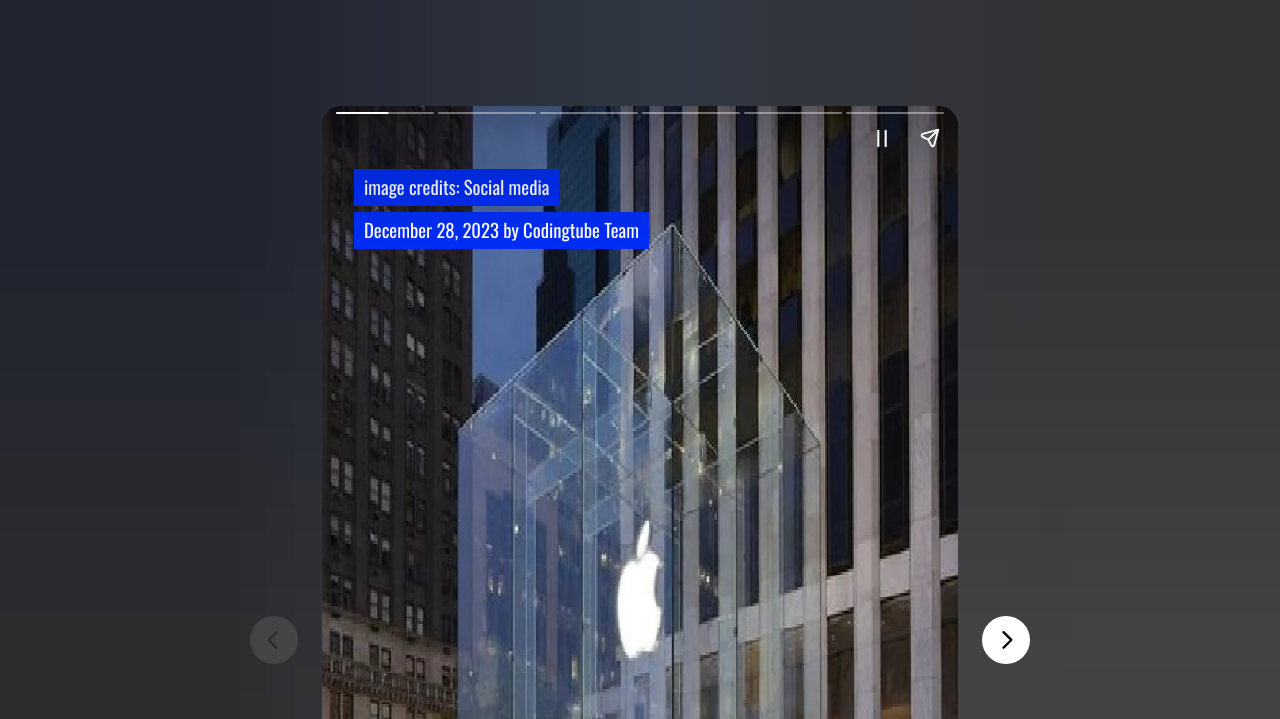What is the main heading of this webpage? Please extract and provide it.

Apple Defies Political Pressure in India Amidst Spyware Controversy  | Apple